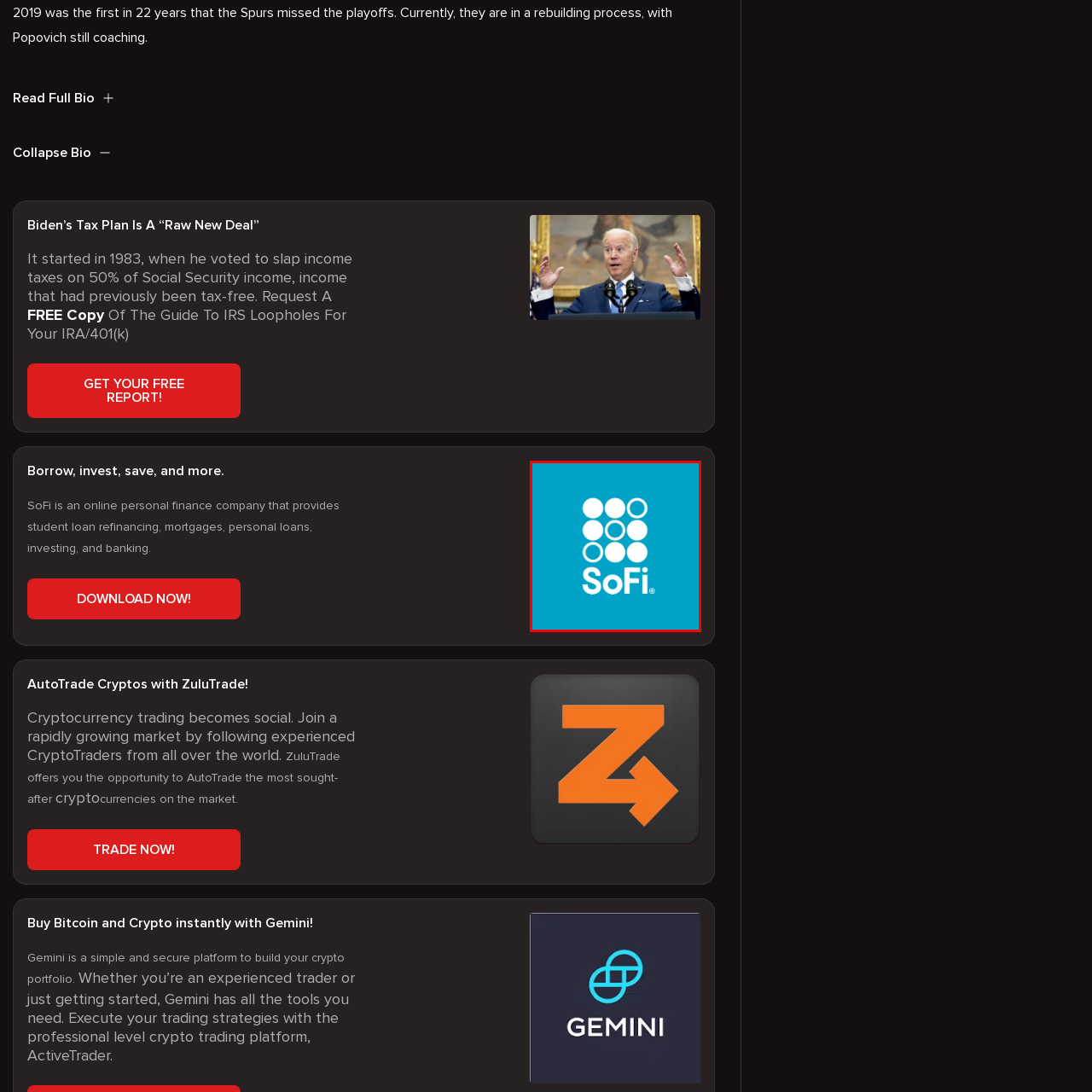What shape is used in the logo's design?
Pay attention to the segment of the image within the red bounding box and offer a detailed answer to the question.

The caption states that the logo features a series of circles arranged in a grid pattern, indicating that circles are the primary shape used in the logo's design.